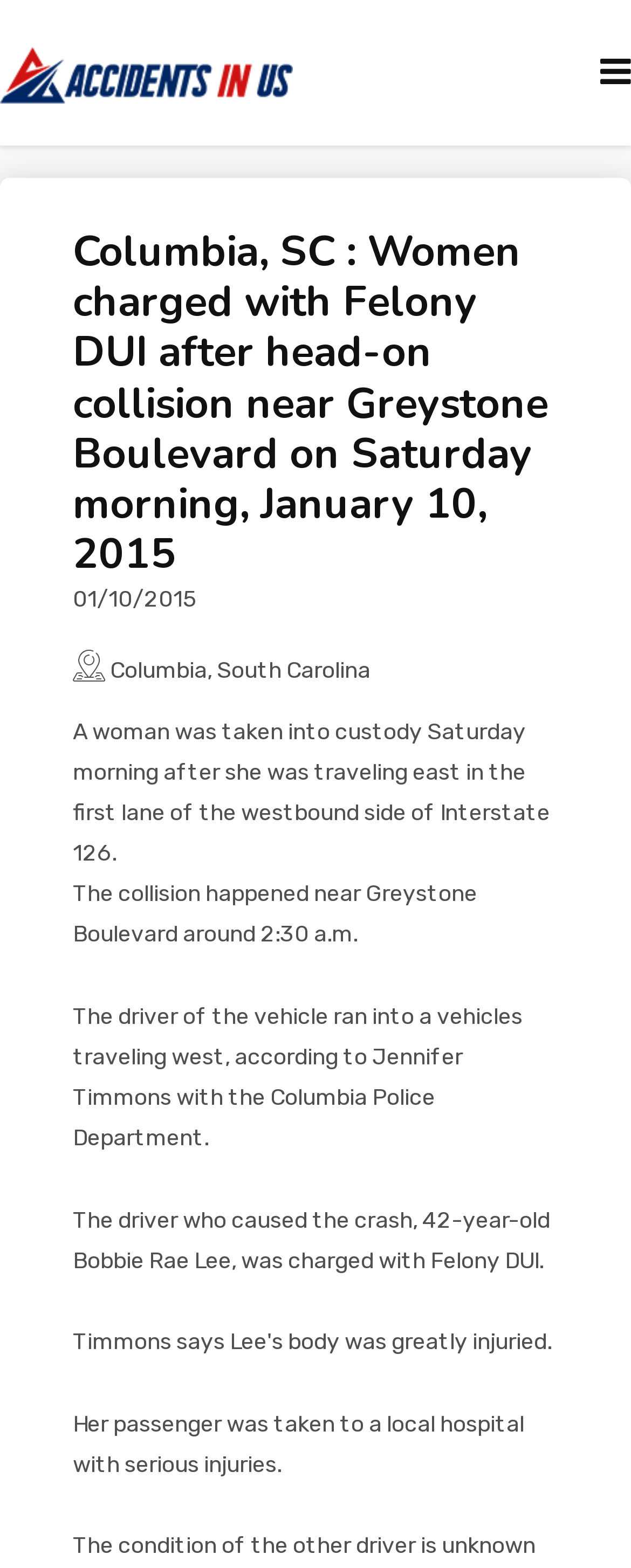What is the charge against the driver?
Based on the image, provide a one-word or brief-phrase response.

Felony DUI